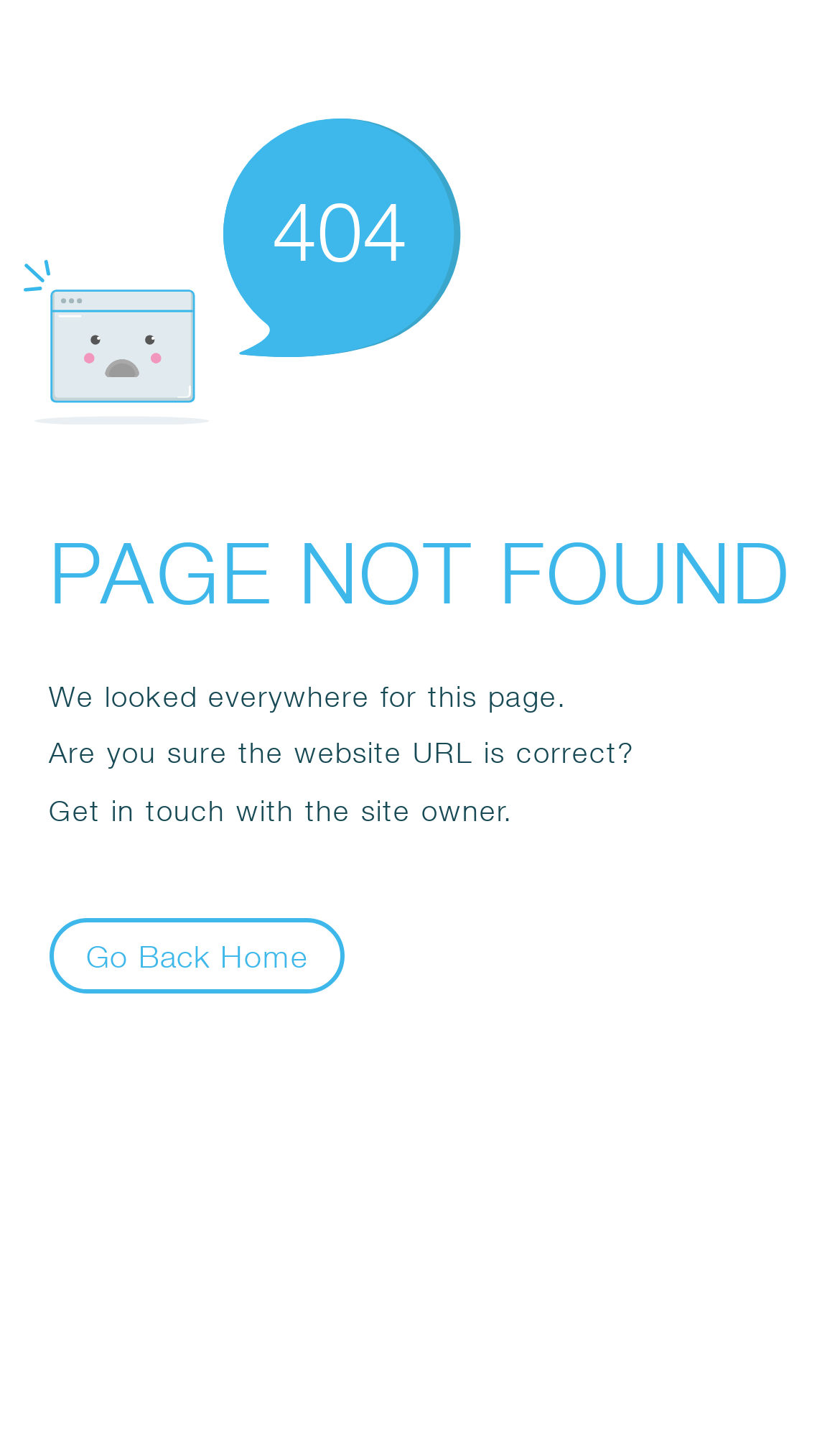Reply to the question below using a single word or brief phrase:
How many error messages are displayed?

4